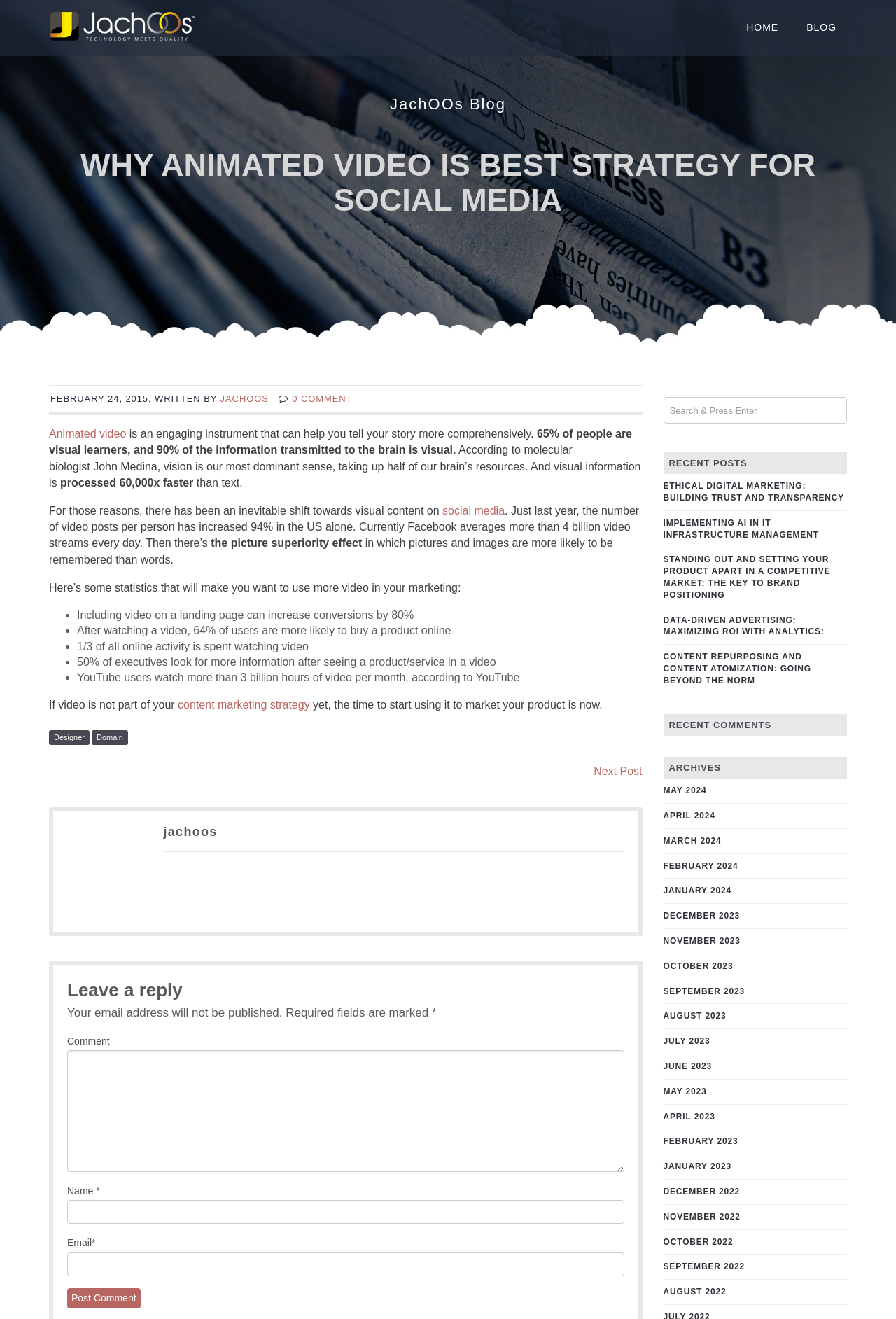Please identify the bounding box coordinates of the element I need to click to follow this instruction: "View the 'ETHICAL DIGITAL MARKETING' post".

[0.74, 0.359, 0.945, 0.387]